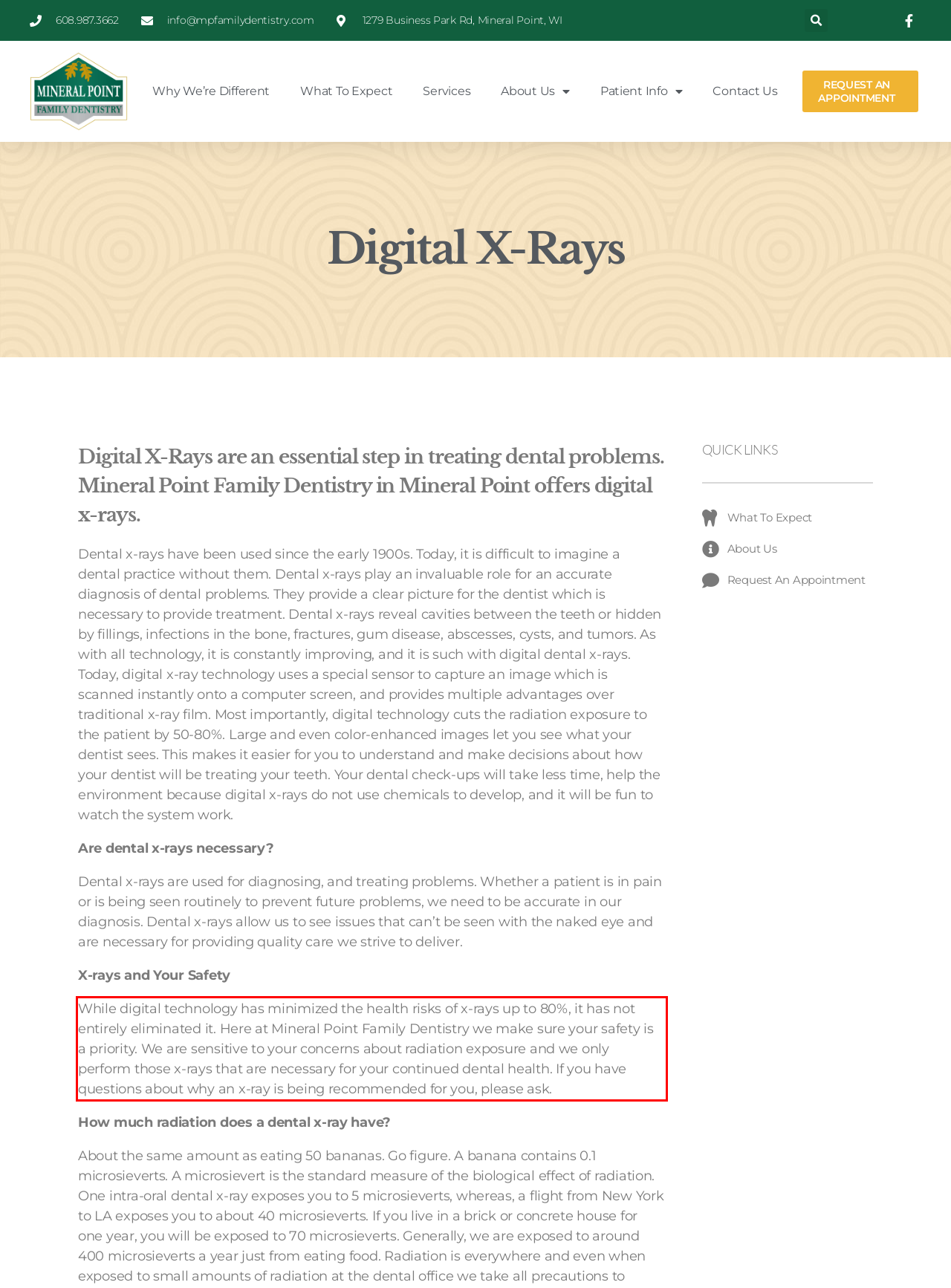The screenshot provided shows a webpage with a red bounding box. Apply OCR to the text within this red bounding box and provide the extracted content.

While digital technology has minimized the health risks of x-rays up to 80%, it has not entirely eliminated it. Here at Mineral Point Family Dentistry we make sure your safety is a priority. We are sensitive to your concerns about radiation exposure and we only perform those x-rays that are necessary for your continued dental health. If you have questions about why an x-ray is being recommended for you, please ask.